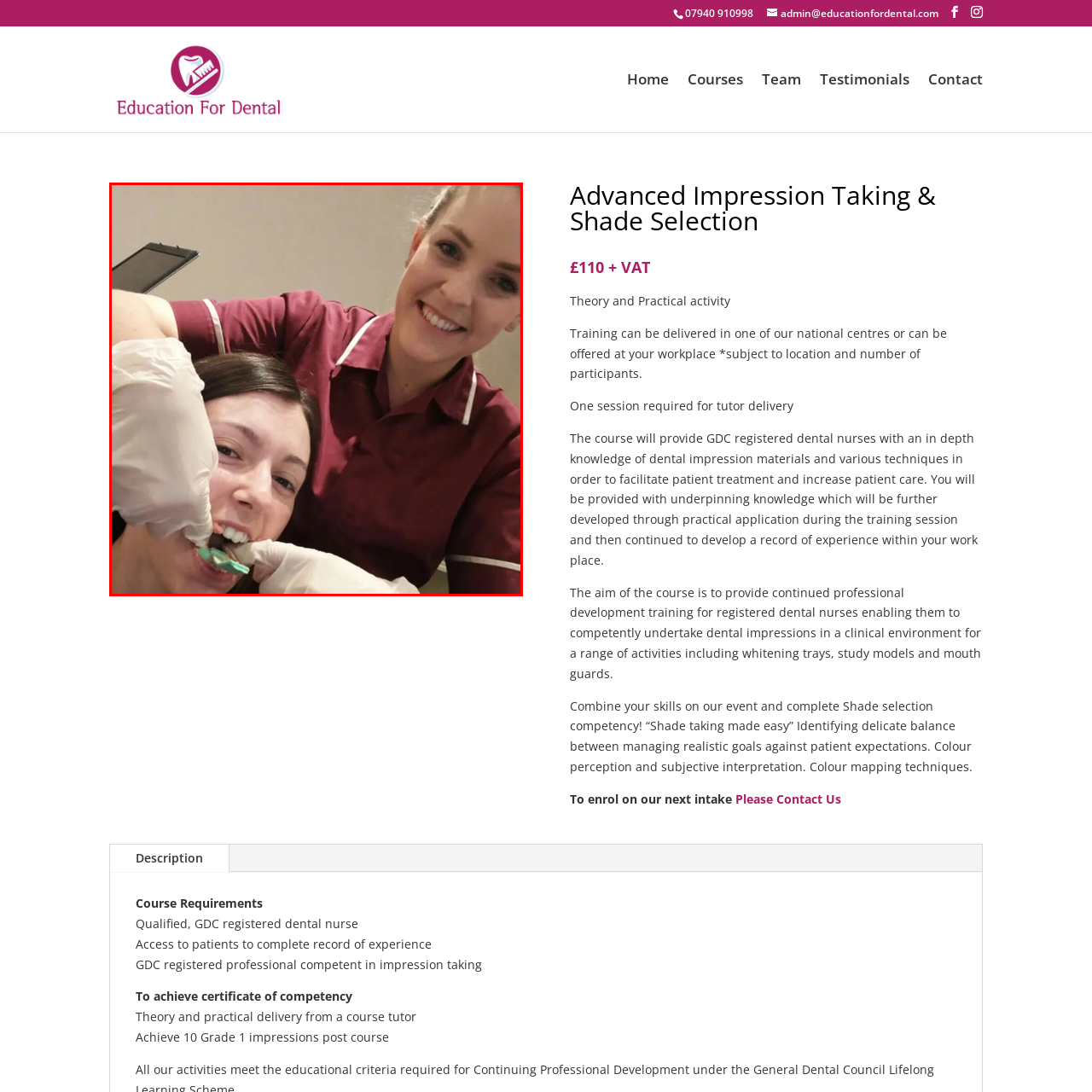What is the patient's emotional state?  
Concentrate on the image marked with the red box and respond with a detailed answer that is fully based on the content of the image.

The caption describes the patient as appearing relaxed and smiling at the camera, indicating a calm and comfortable emotional state.